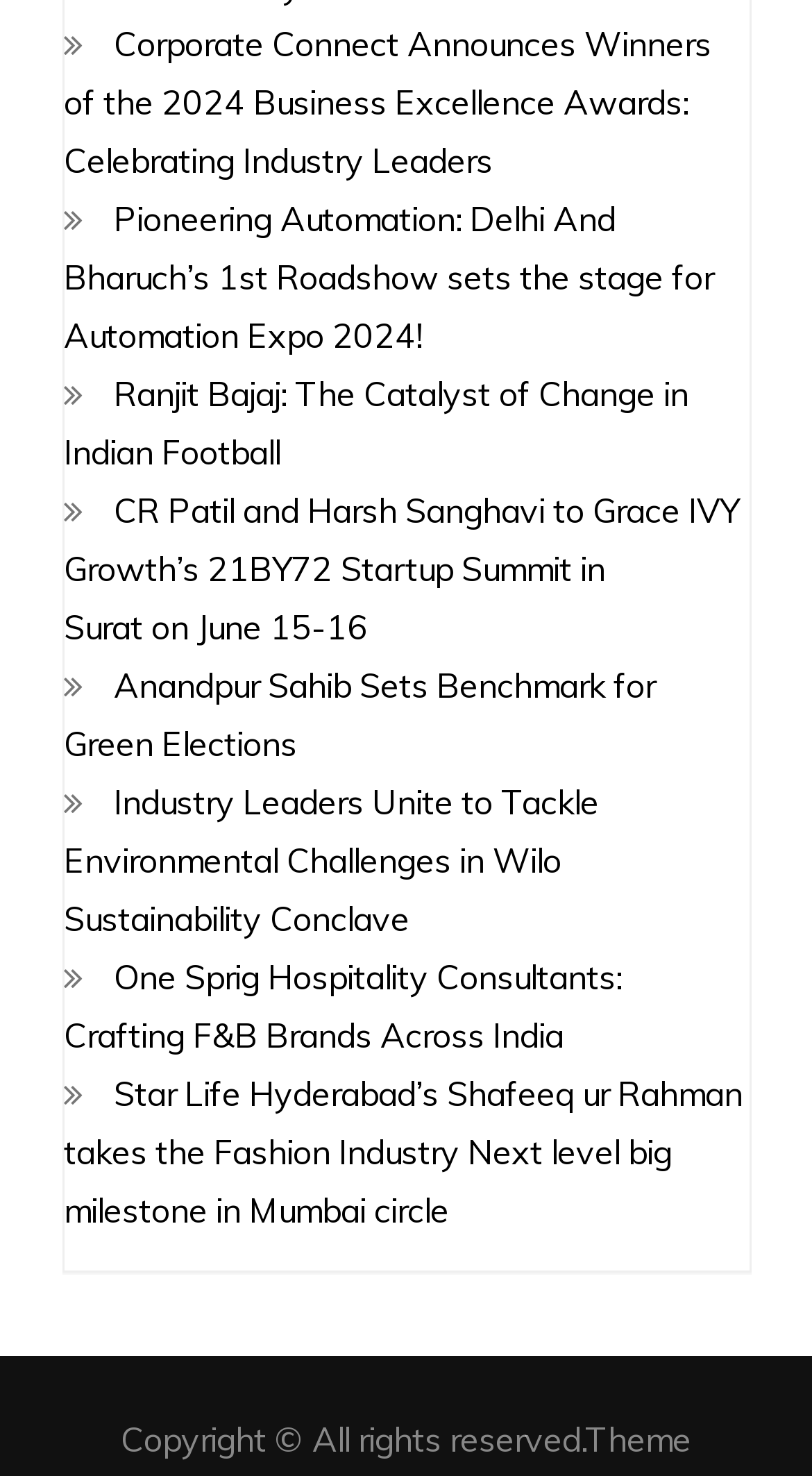Can you give a detailed response to the following question using the information from the image? What is the topic of the first link?

The first link on the webpage has the text 'Corporate Connect Announces Winners of the 2024 Business Excellence Awards: Celebrating Industry Leaders'. Therefore, the topic of the first link is the Business Excellence Awards.